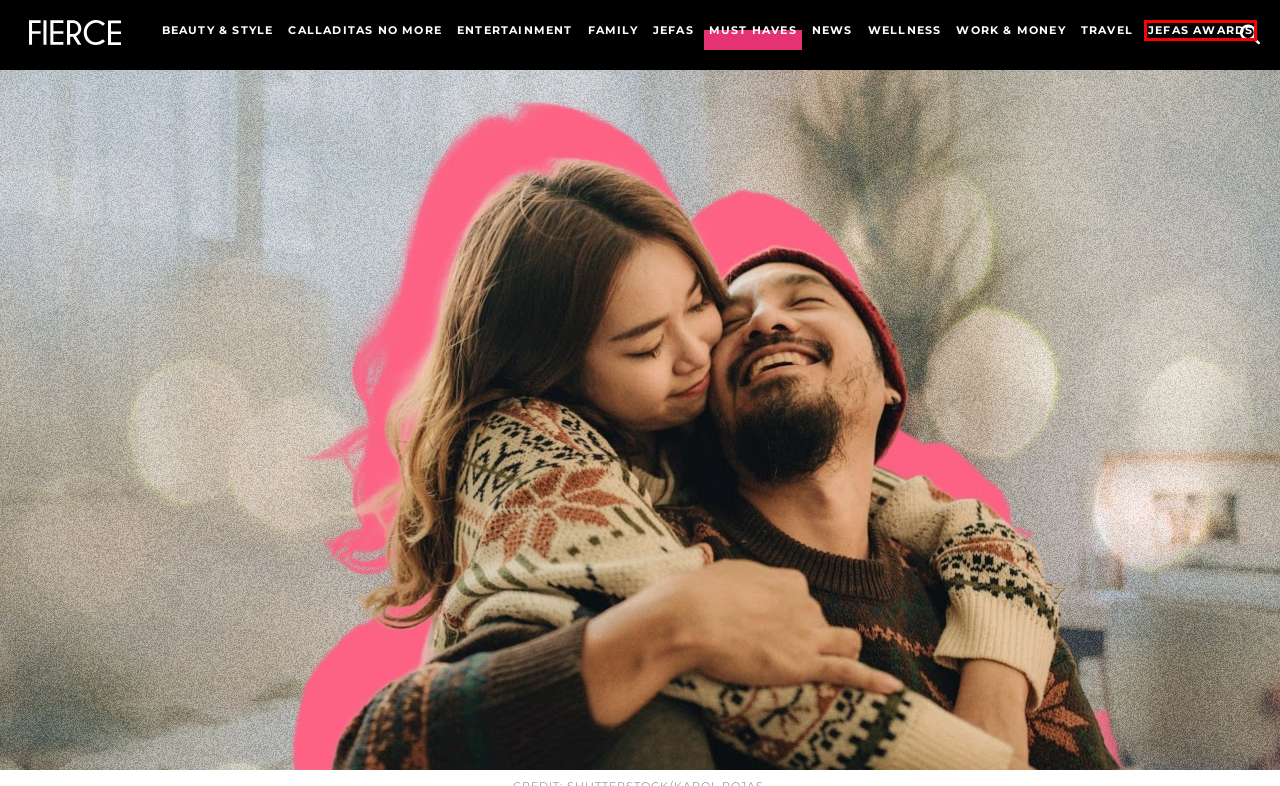Observe the provided screenshot of a webpage with a red bounding box around a specific UI element. Choose the webpage description that best fits the new webpage after you click on the highlighted element. These are your options:
A. Entertainment and Chisme, You need to know - Fierce
B. Jefas Awards
C. Beauty & Style Trends tips for Latinas - Fierce
D. Latinos Family Stories and Parenting Styles - Fierce
E. News, Get the latest scoop - Fierce
F. Must Haves . Elevate your shopping game with - Fierce
G. Work & Money, Helpful resources to increase your wealth. - Fierce
H. Discover the world through the lens of Latina Travelers - Fierce

B